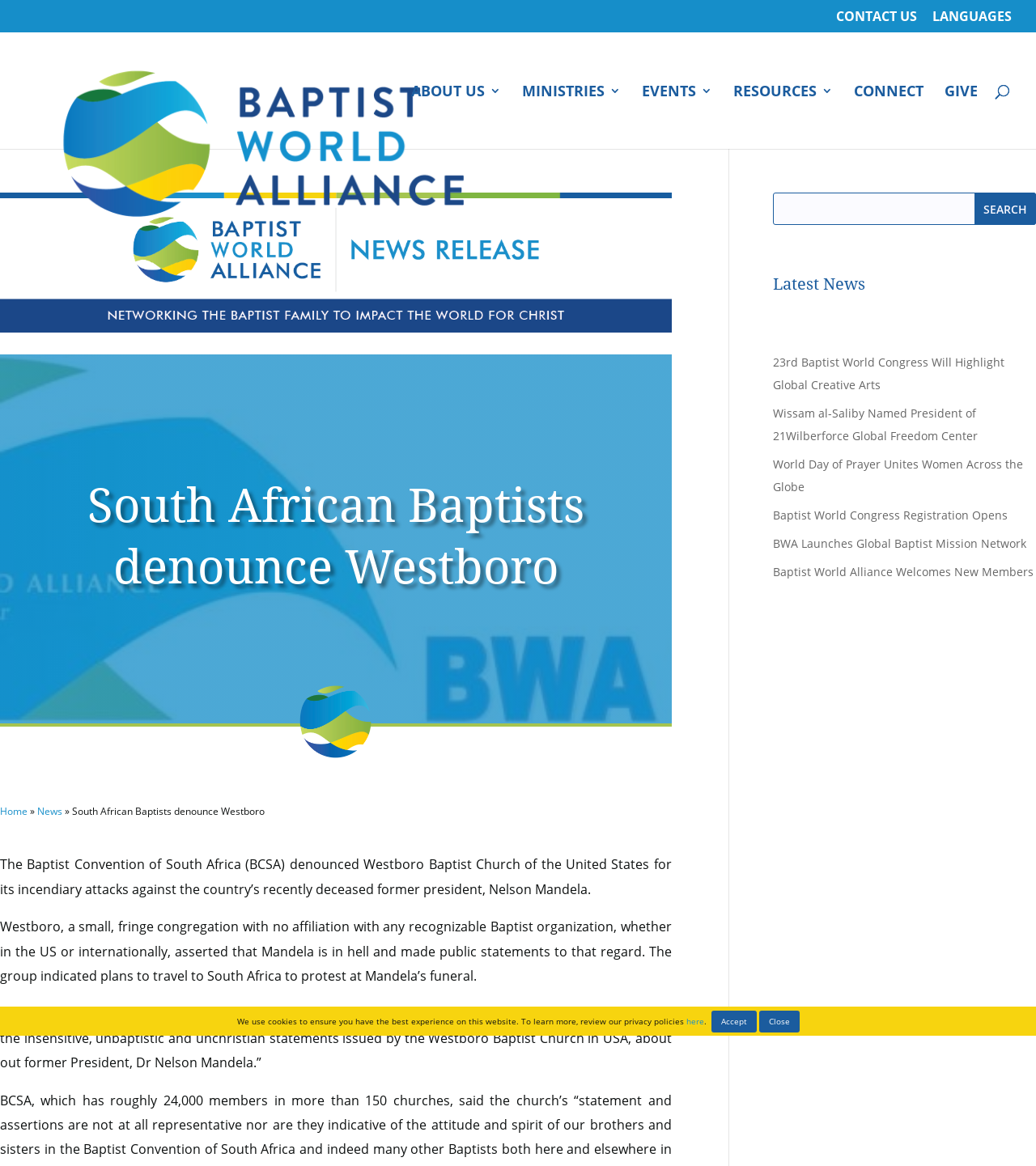Find the bounding box coordinates of the clickable area that will achieve the following instruction: "Search for something".

[0.053, 0.027, 0.953, 0.029]